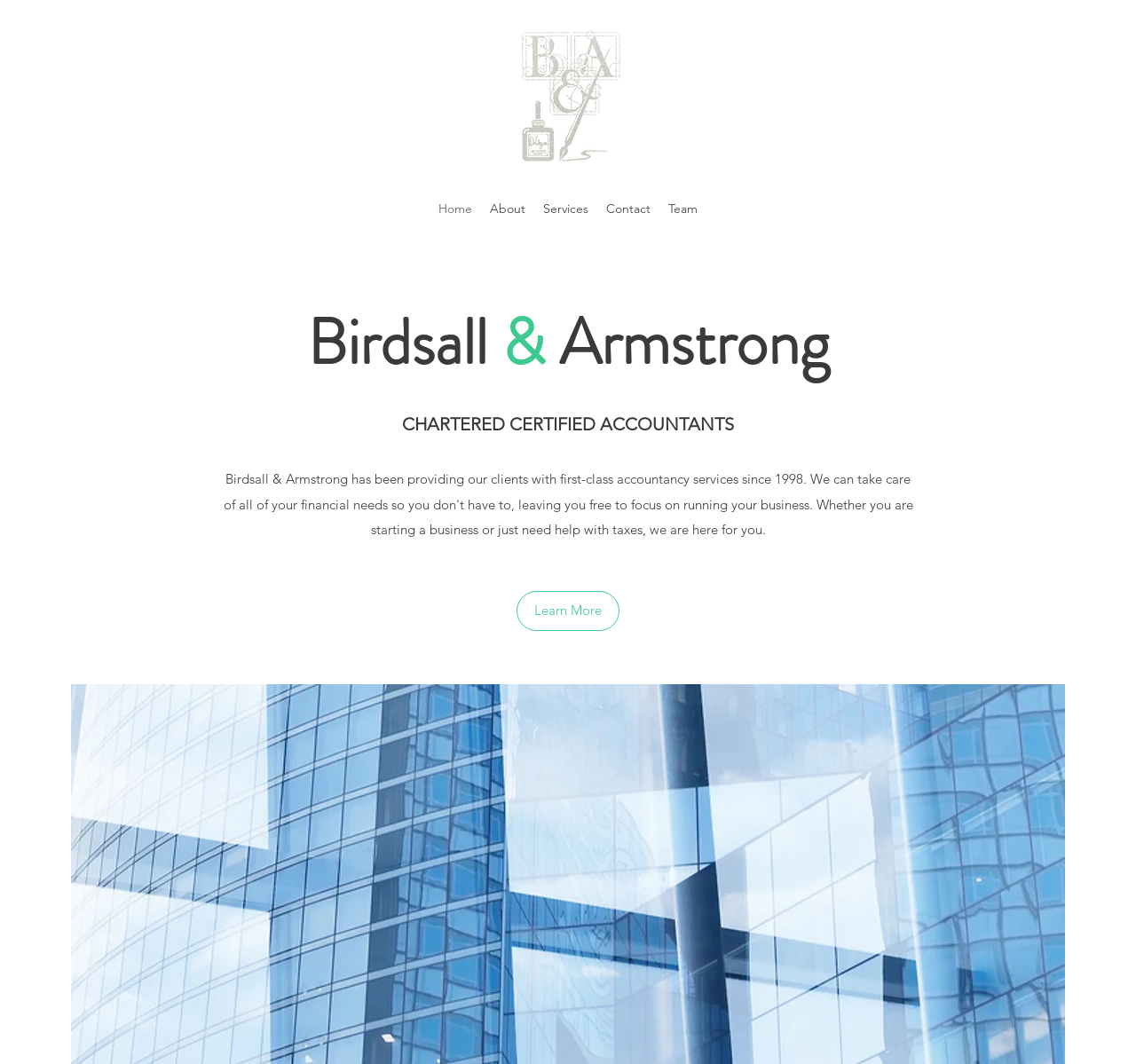Given the description of the UI element: "Learn More", predict the bounding box coordinates in the form of [left, top, right, bottom], with each value being a float between 0 and 1.

[0.455, 0.555, 0.545, 0.593]